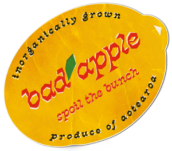What phrase is displayed in a playful font?
Look at the screenshot and respond with a single word or phrase.

spoil the bunch